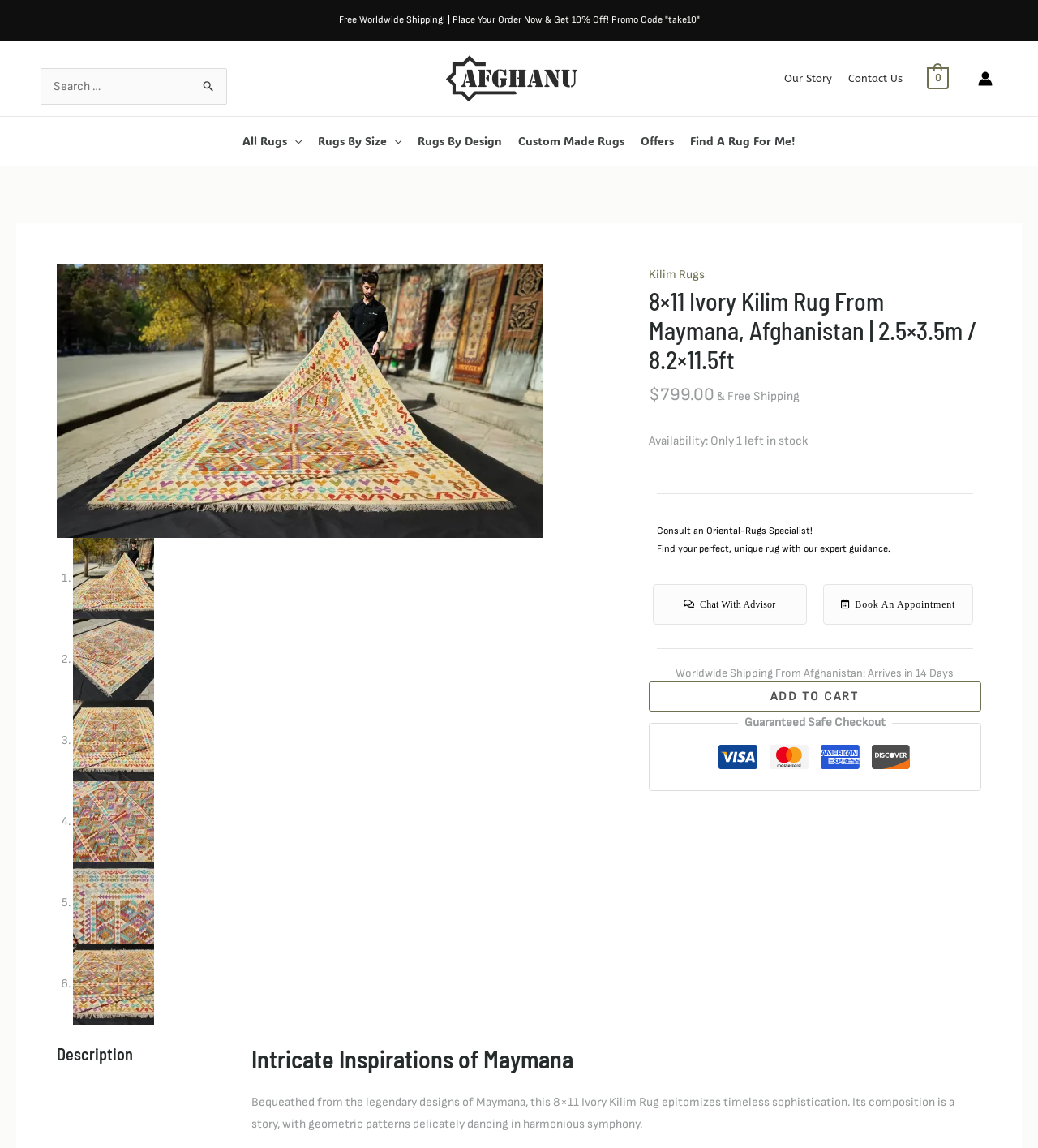Identify the bounding box coordinates for the region to click in order to carry out this instruction: "Explore the 'Department of Environment and Coastal Resources'". Provide the coordinates using four float numbers between 0 and 1, formatted as [left, top, right, bottom].

None